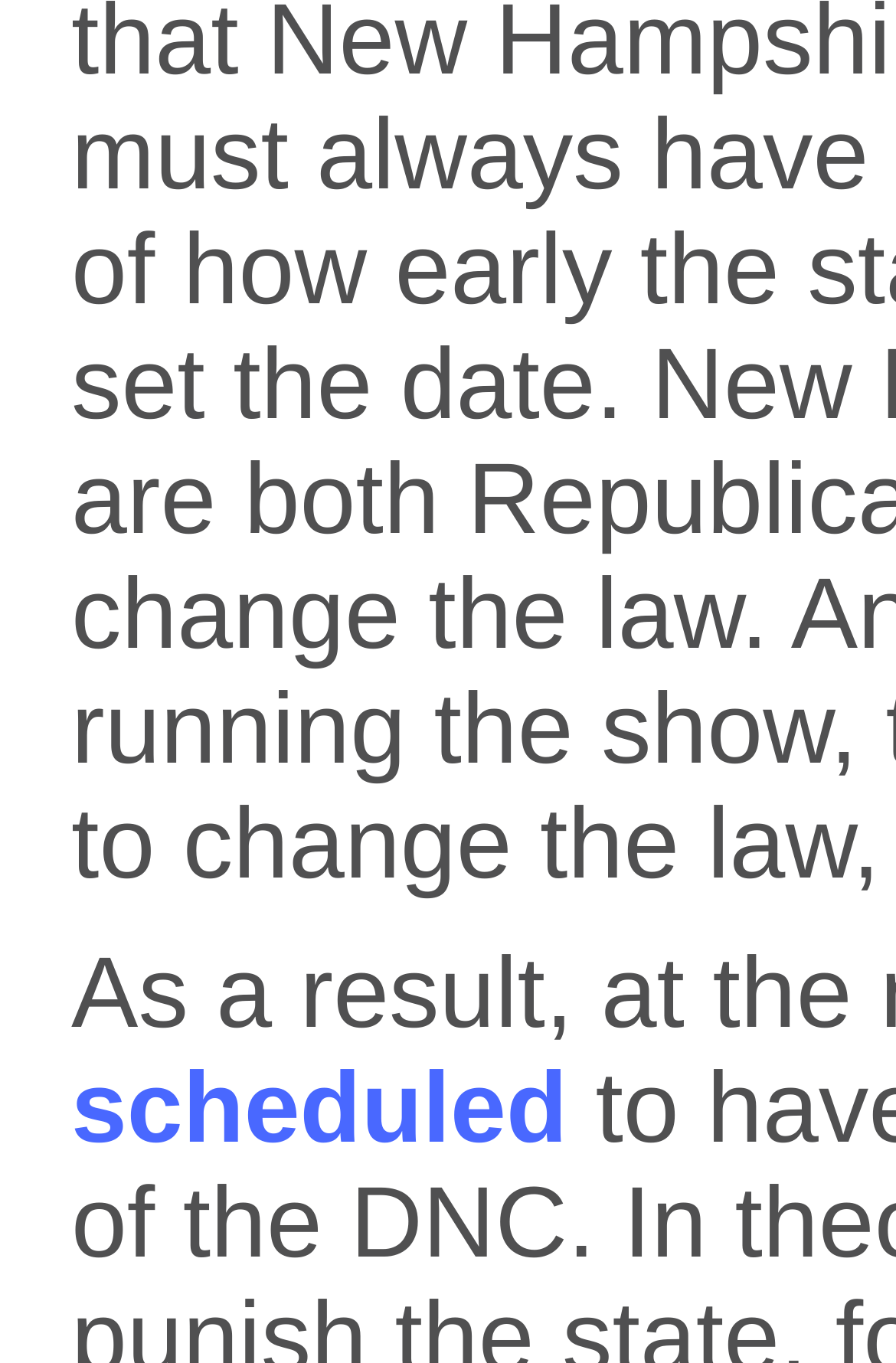Extract the bounding box coordinates of the UI element described: "scheduled". Provide the coordinates in the format [left, top, right, bottom] with values ranging from 0 to 1.

[0.079, 0.772, 0.633, 0.854]